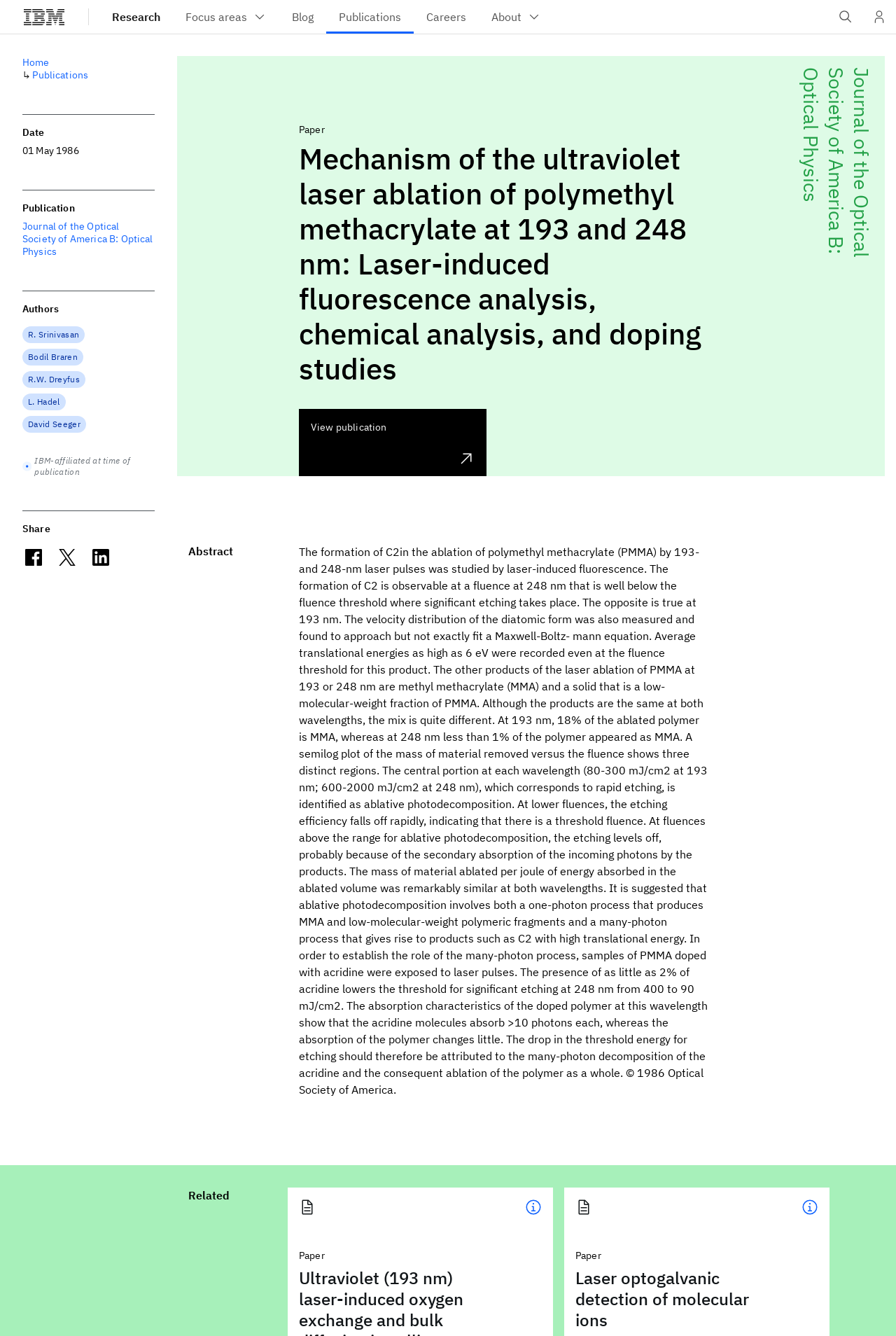What is the journal of the publication?
Refer to the image and provide a detailed answer to the question.

I found the journal name by looking at the 'Publication' section, which is located below the 'Date' section. The journal name is displayed as 'Journal of the Optical Society of America B: Optical Physics'.